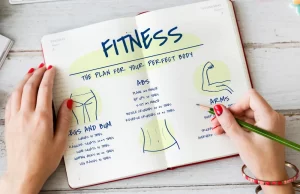Offer a detailed explanation of what is depicted in the image.

In the image, an individual is seen actively engaging in fitness planning by writing in a notebook. The page is visually appealing, featuring the word "FITNESS" prominently at the top in bold, blue letters, followed by a catchy subtitle, "THE PLAN FOR YOUR PERFECT BODY." Various sections are highlighted, detailing exercise areas such as "ABS," "LEGS AND BUM," and "ARMS," each accompanied by simple illustrations and notes outlining potential workout routines or goals.

The person's hand, adorned with a bright red manicure, confidently holds a green pencil, symbolizing an approachable and personalized approach to fitness journaling. This setup implies a focus on creating a tailored exercise plan, encouraging individuals to take proactive steps towards their fitness objectives. The overall aesthetic suggests motivation and dedication, inviting viewers to embark on their own fitness journeys with structured planning and a positive mindset.